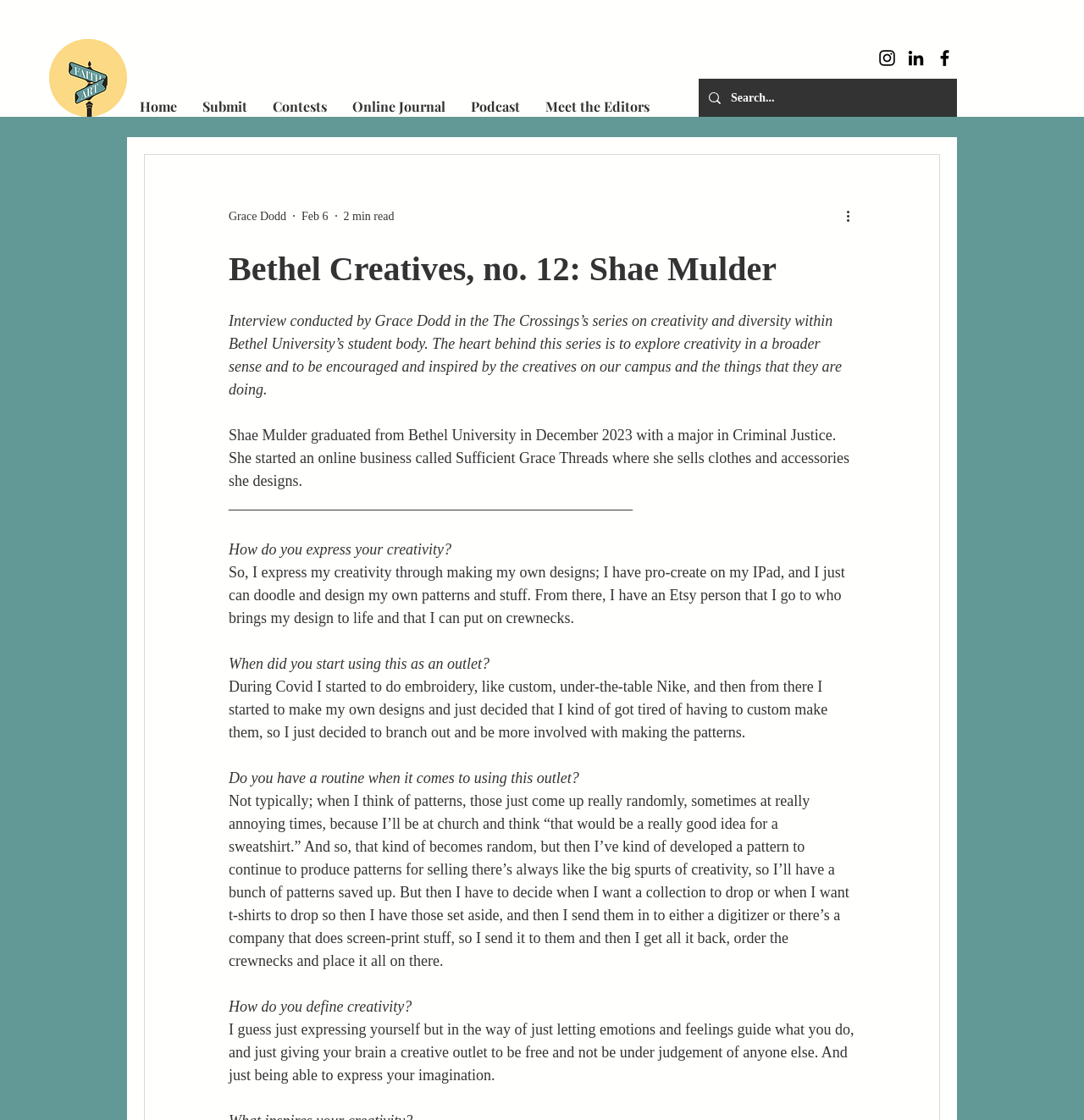What is the purpose of the series?
Refer to the image and provide a one-word or short phrase answer.

To explore creativity in a broader sense